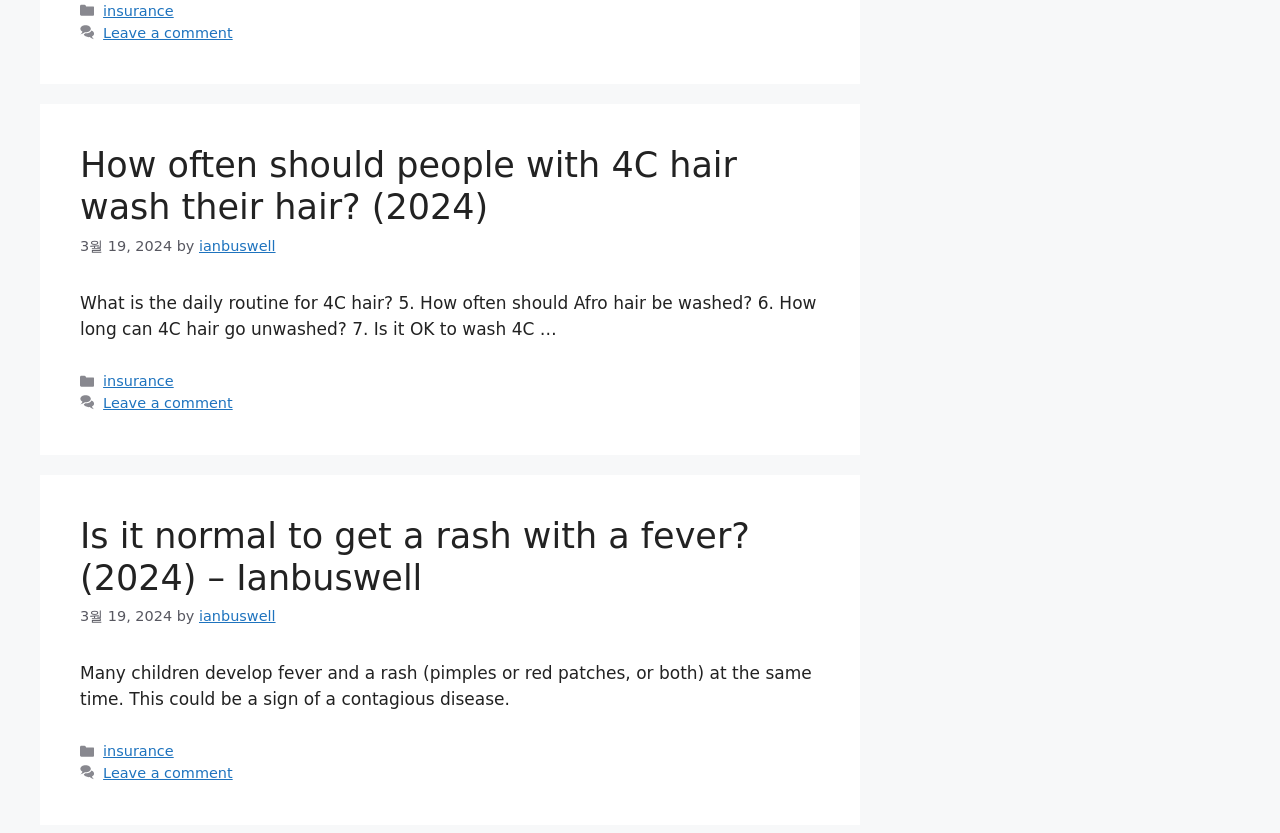Who wrote the second article?
Give a detailed response to the question by analyzing the screenshot.

The second article's author is mentioned as 'ianbuswell' next to the 'by' keyword, which indicates that ianbuswell is the author of the article.